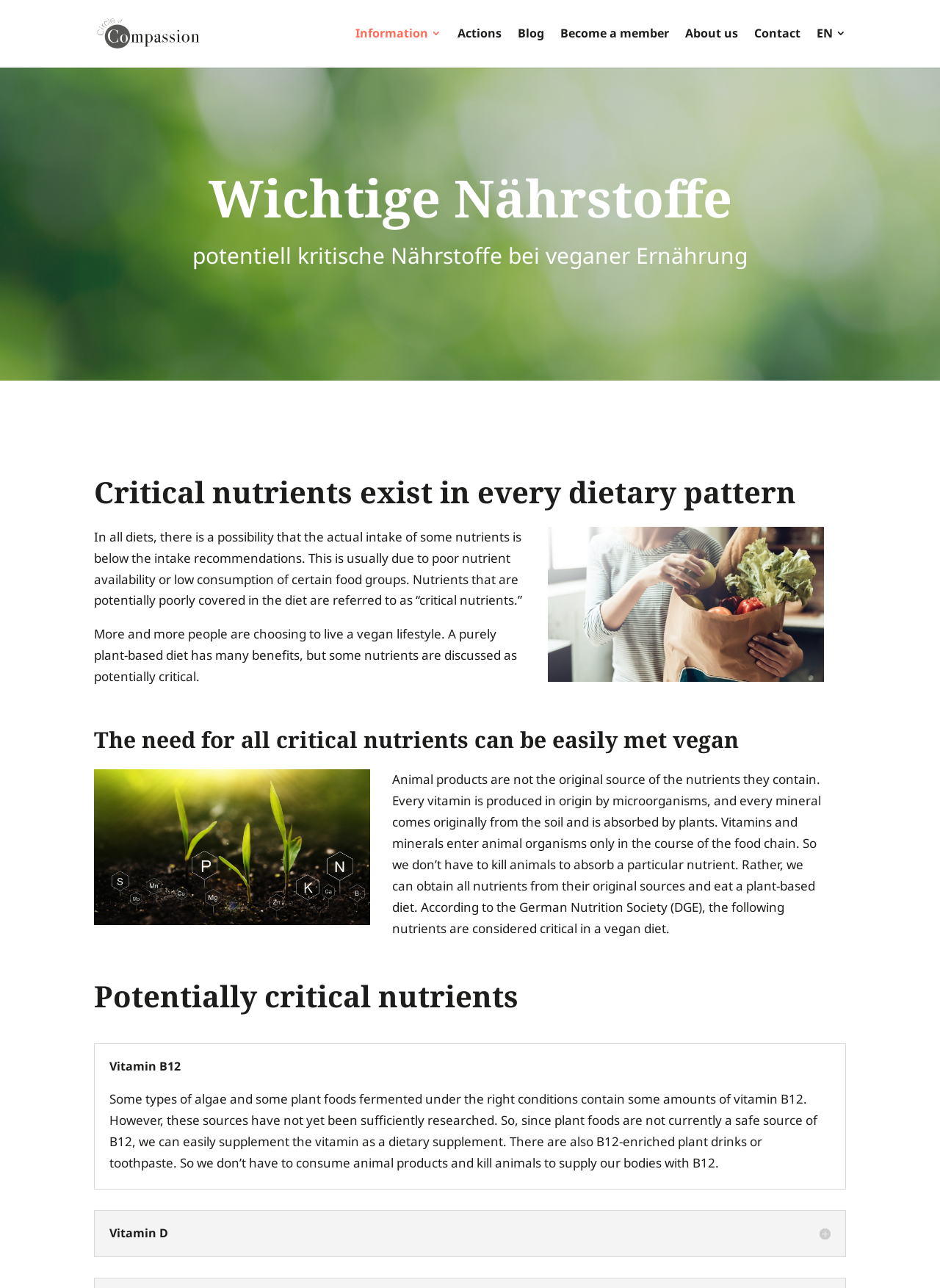Indicate the bounding box coordinates of the clickable region to achieve the following instruction: "Visit About us page."

[0.729, 0.019, 0.785, 0.052]